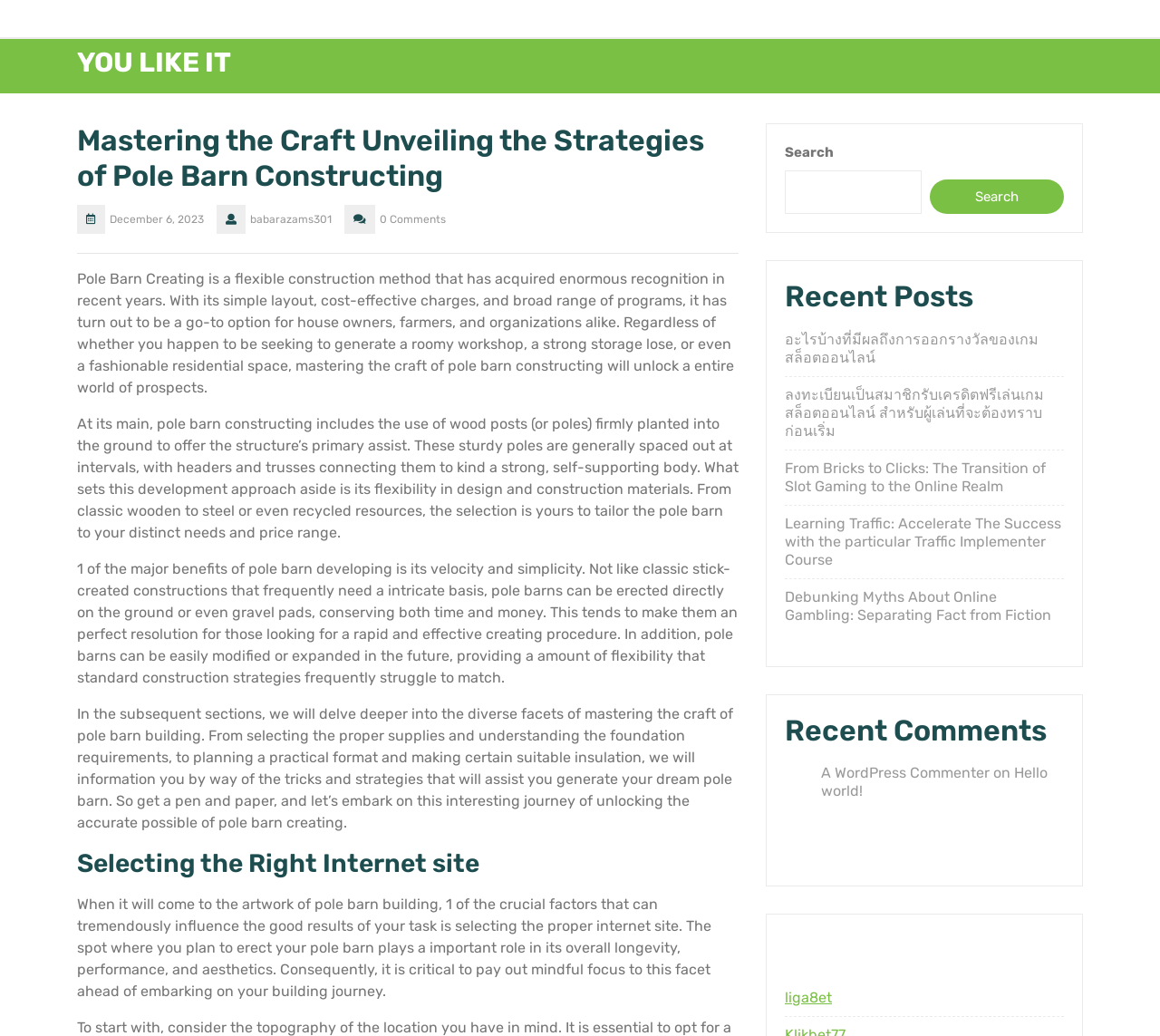Based on the image, give a detailed response to the question: What is the main topic of the article?

I found the main topic of the article by reading the static text elements that describe the content of the article, which mentions pole barn constructing and its benefits.